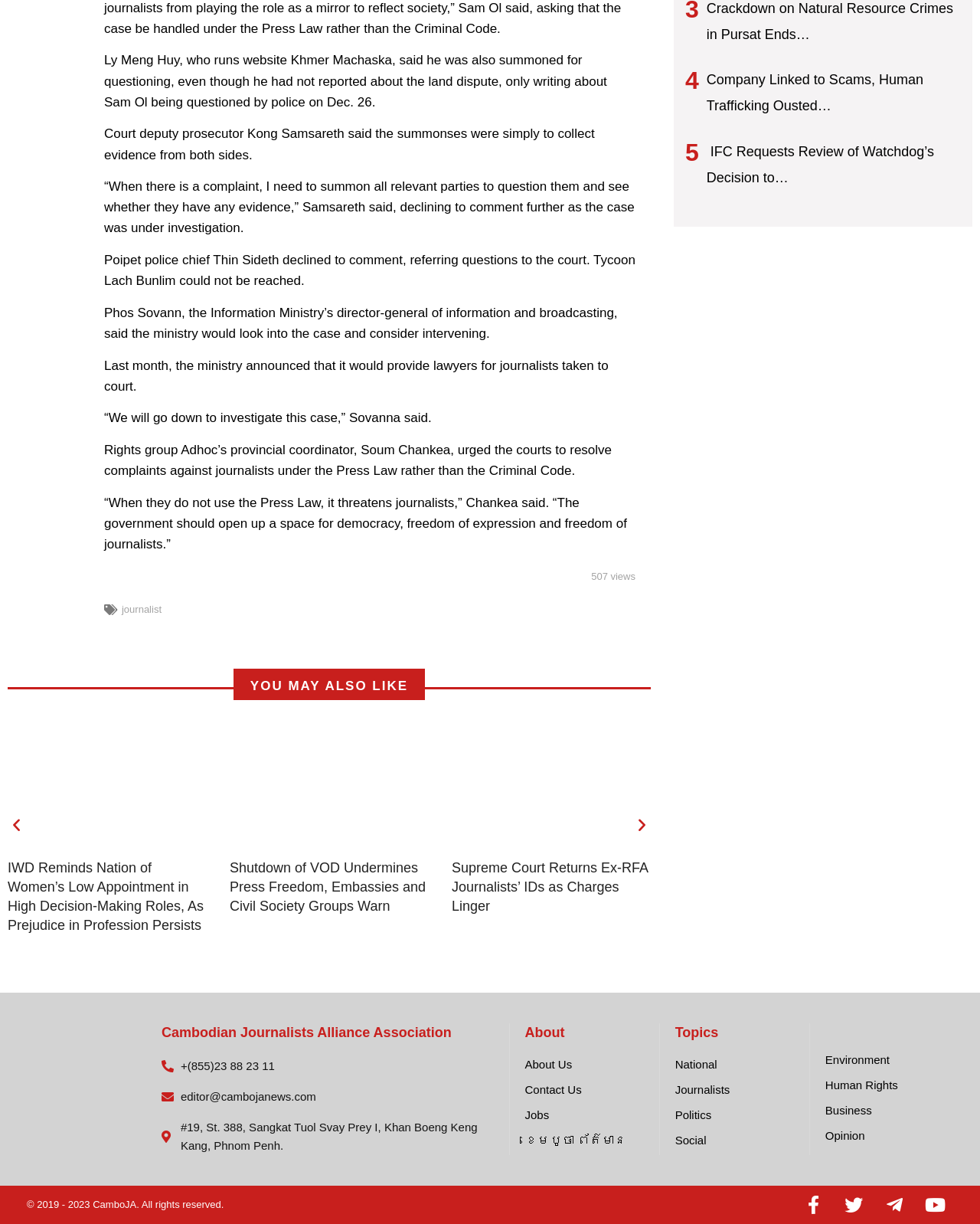Can you provide the bounding box coordinates for the element that should be clicked to implement the instruction: "Click on the 'Previous slide' button"?

[0.007, 0.666, 0.027, 0.682]